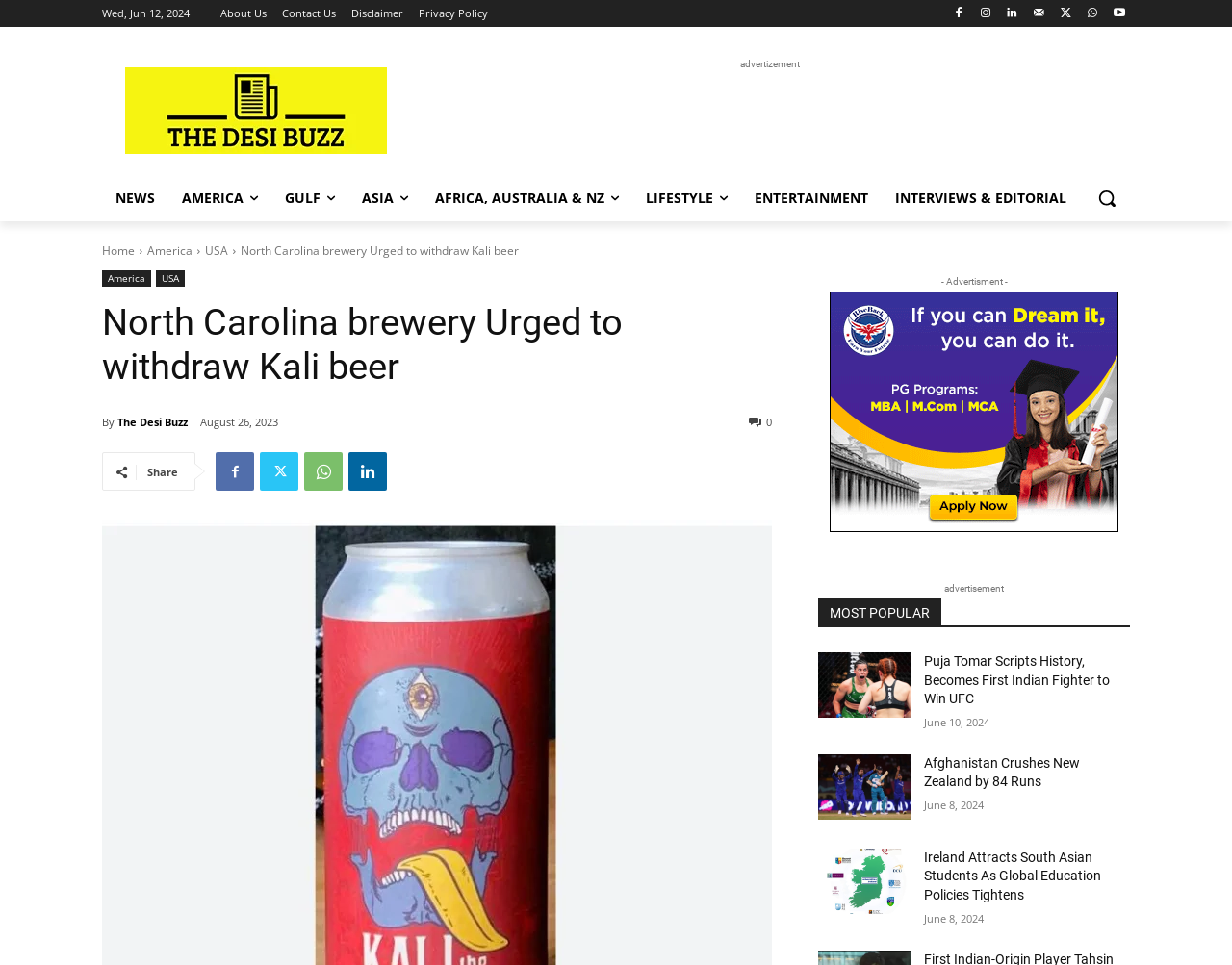Reply to the question with a single word or phrase:
What is the name of the brewery in the news article?

Incendiary Brewing Company